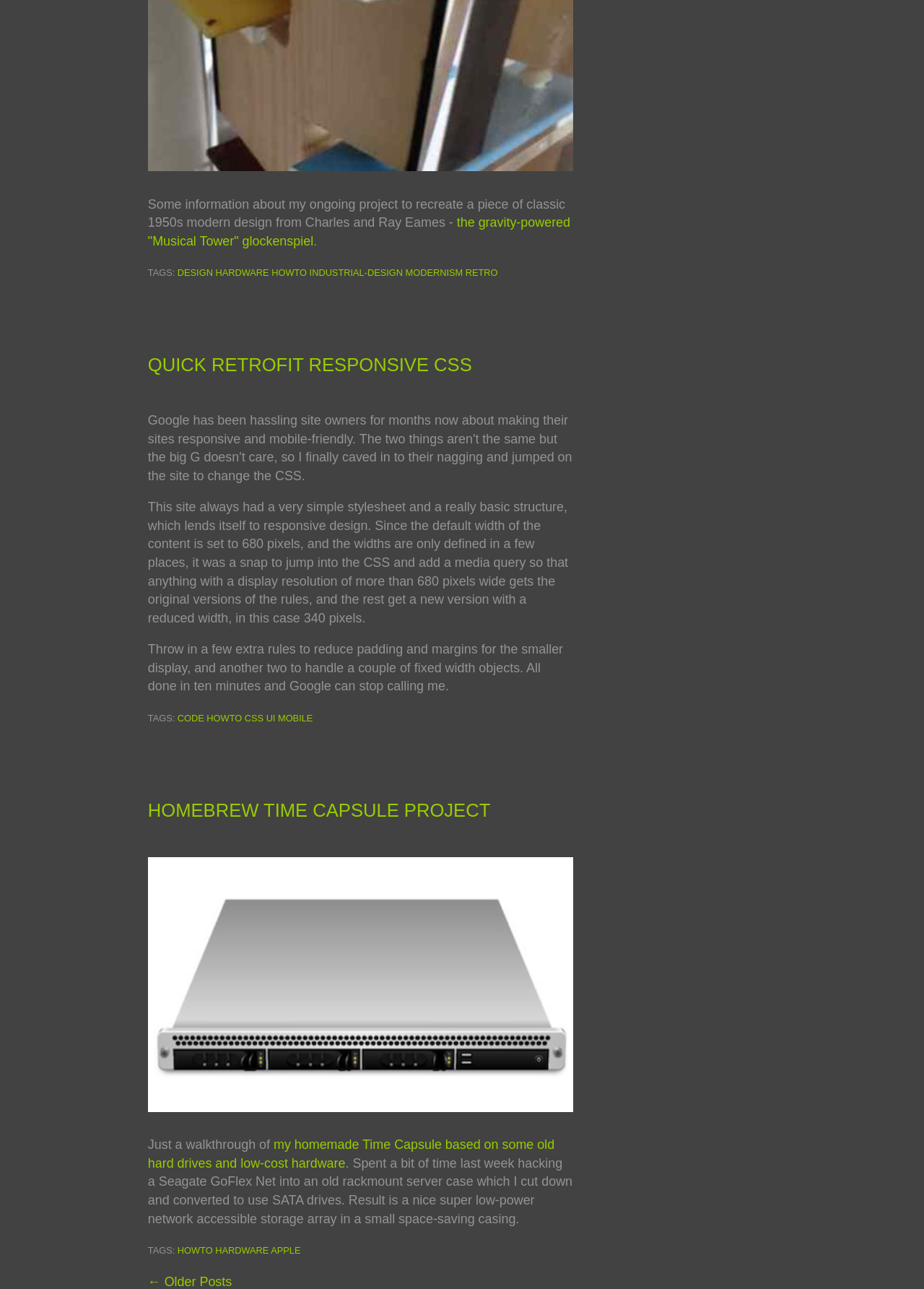Locate the bounding box of the UI element defined by this description: "Homebrew Time Capsule Project". The coordinates should be given as four float numbers between 0 and 1, formatted as [left, top, right, bottom].

[0.16, 0.621, 0.531, 0.636]